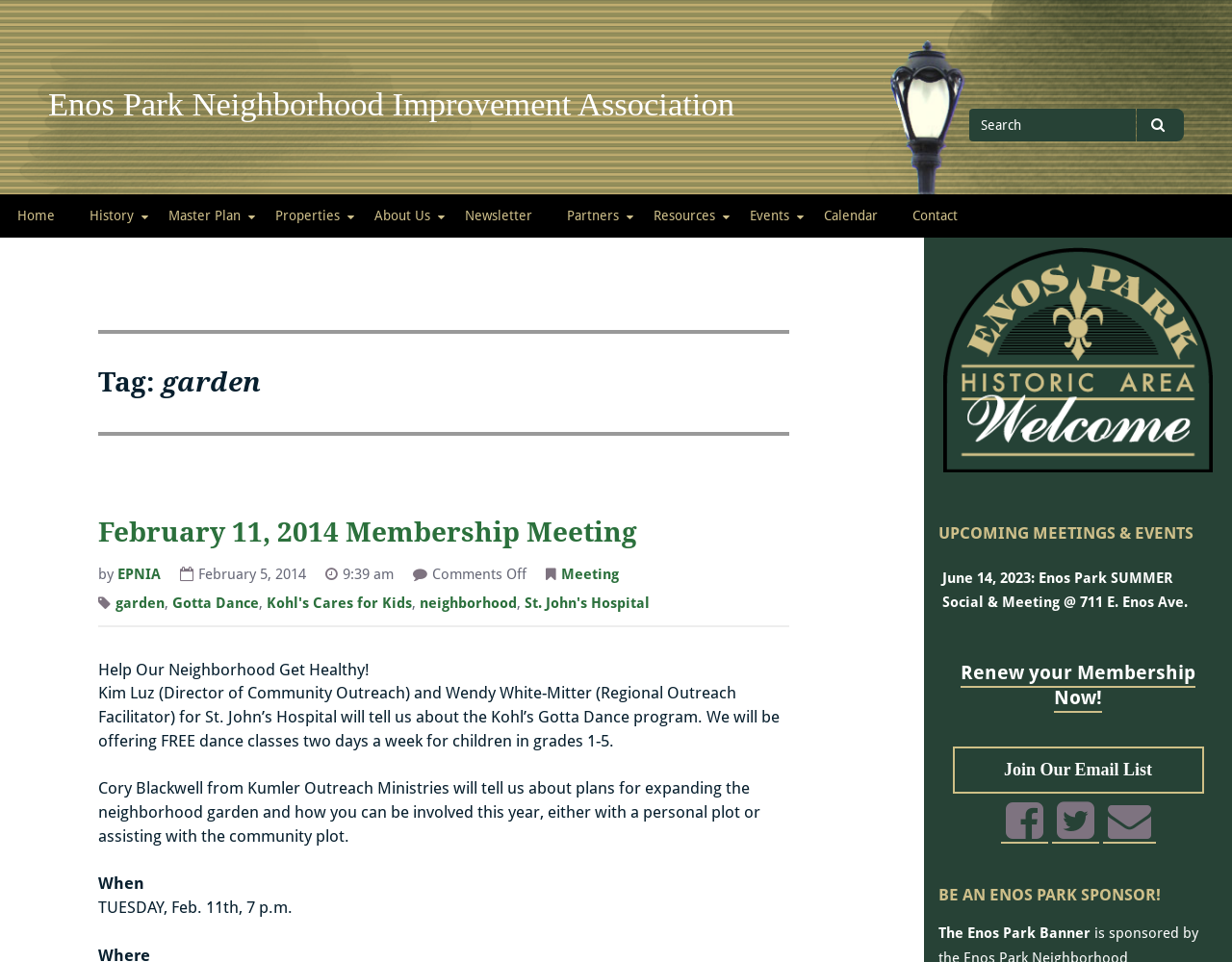What is the name of the hospital mentioned in the meeting description?
Refer to the image and provide a thorough answer to the question.

I found the answer by reading the text under the heading 'Tag: garden', which mentions Kim Luz and Wendy White-Mitter from St. John's Hospital.